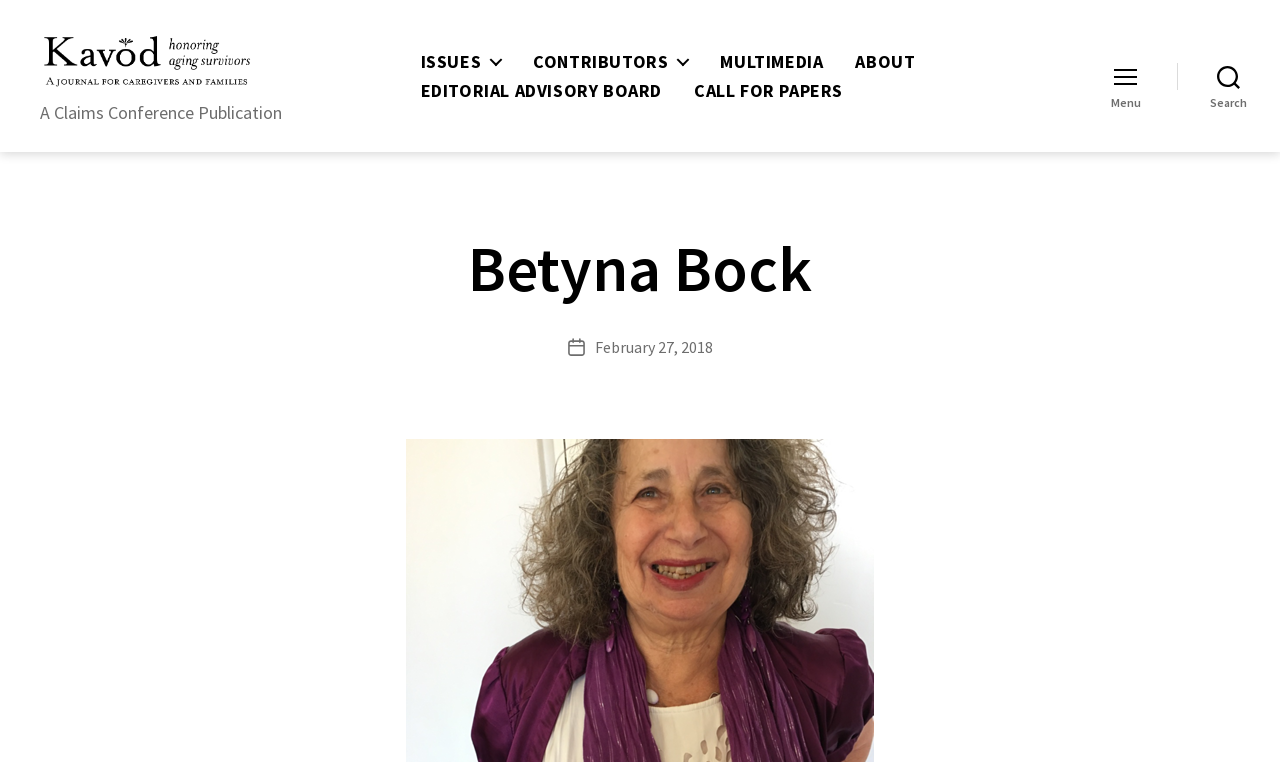How many navigation links are there?
Please give a detailed and elaborate answer to the question based on the image.

I counted the number of link elements within the navigation element with the bounding box coordinates [0.362, 0.084, 0.808, 0.151], and found 6 links: 'ISSUES', 'CONTRIBUTORS', 'MULTIMEDIA', 'ABOUT', 'EDITORIAL ADVISORY BOARD', and 'CALL FOR PAPERS'.